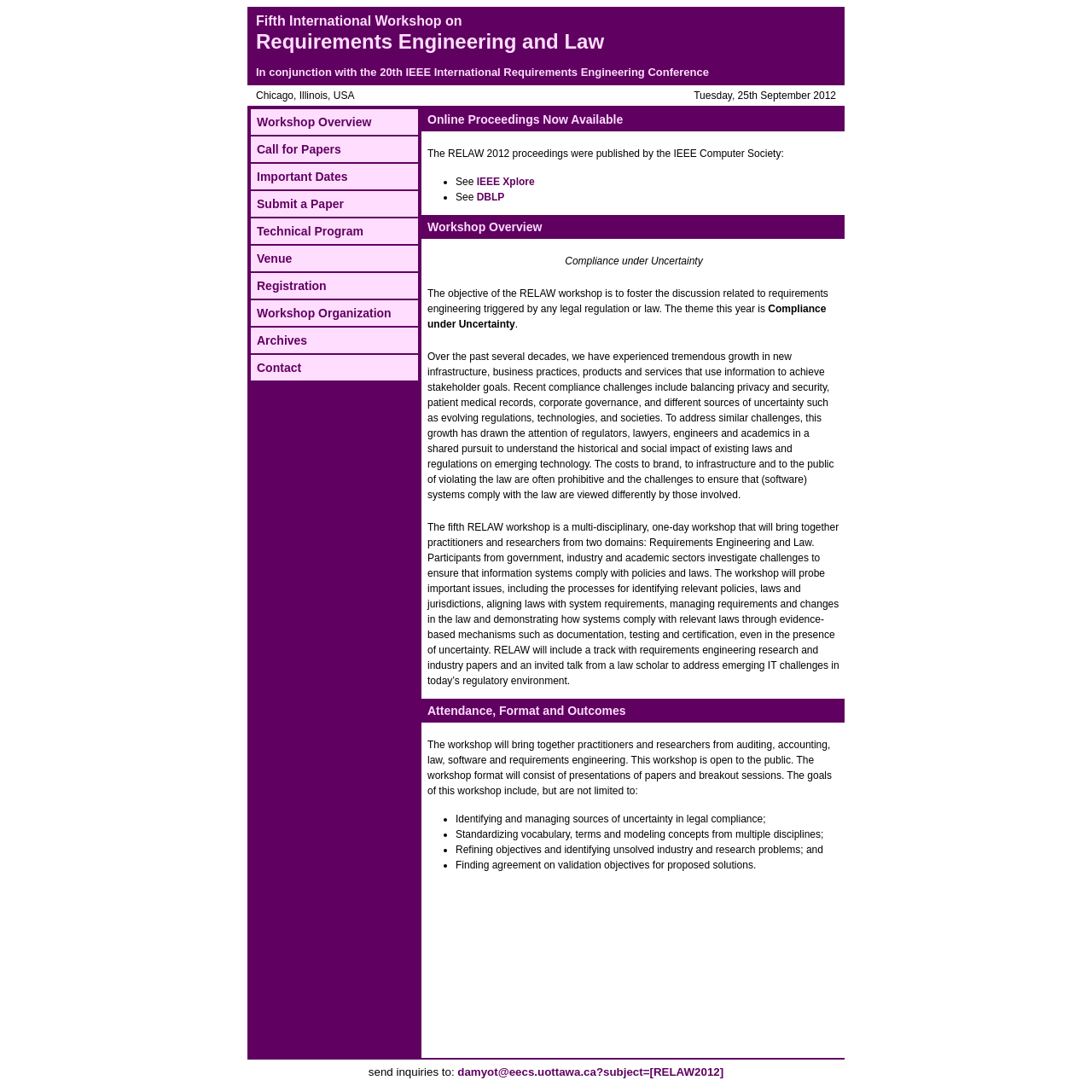Bounding box coordinates are specified in the format (top-left x, top-left y, bottom-right x, bottom-right y). All values are floating point numbers bounded between 0 and 1. Please provide the bounding box coordinate of the region this sentence describes: Archives

[0.235, 0.305, 0.281, 0.318]